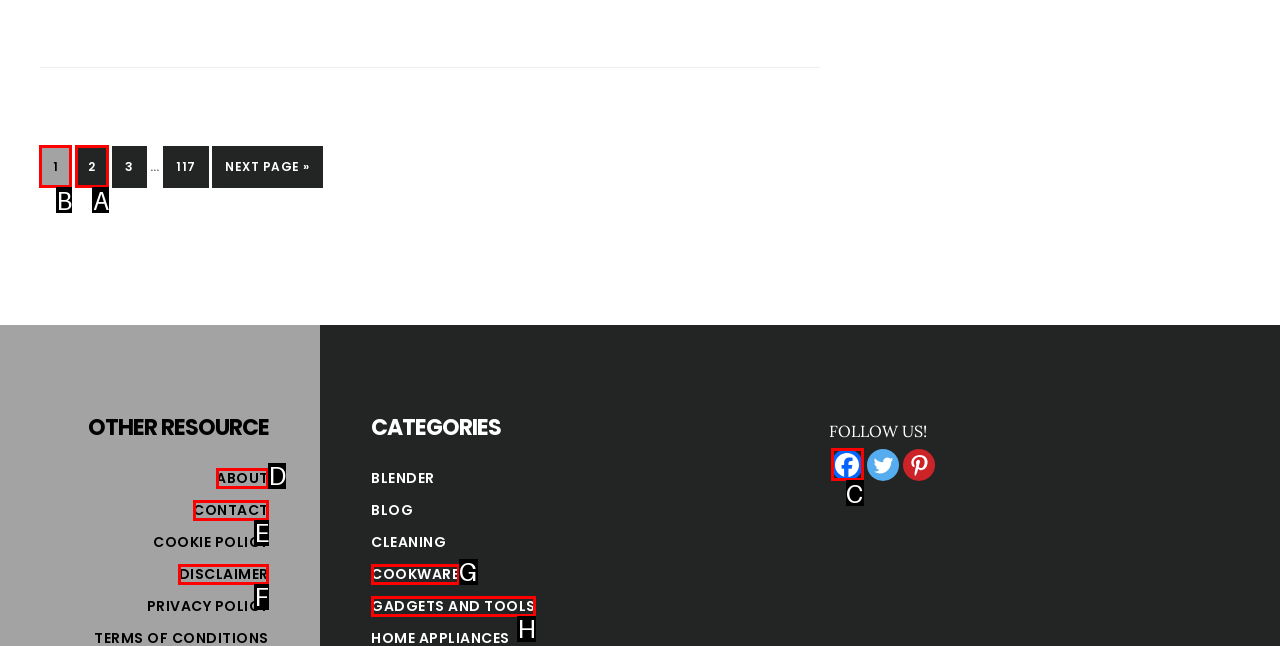Identify the HTML element to select in order to accomplish the following task: go to page 1
Reply with the letter of the chosen option from the given choices directly.

B